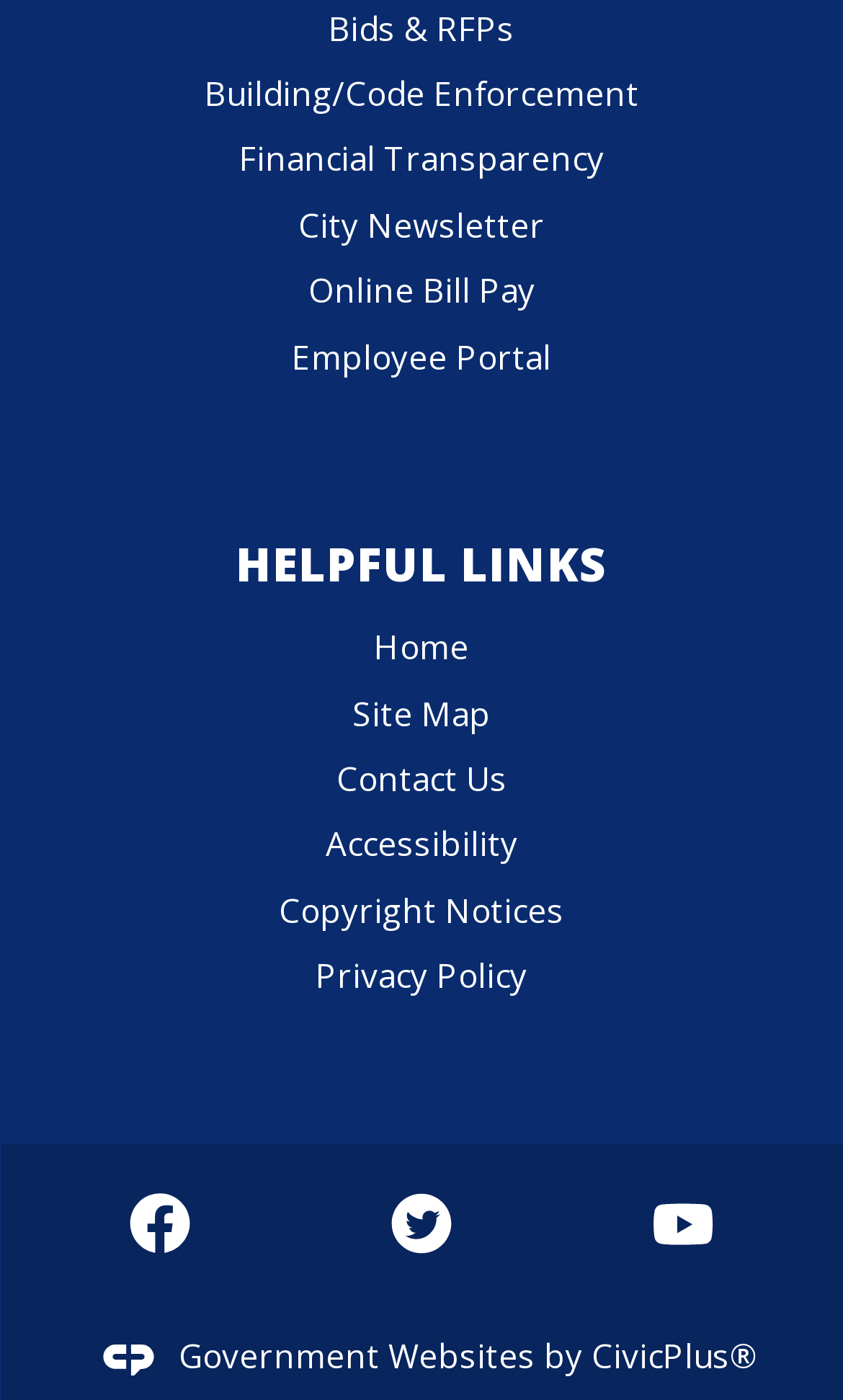Please identify the coordinates of the bounding box for the clickable region that will accomplish this instruction: "Access Financial Transparency".

[0.283, 0.098, 0.717, 0.129]